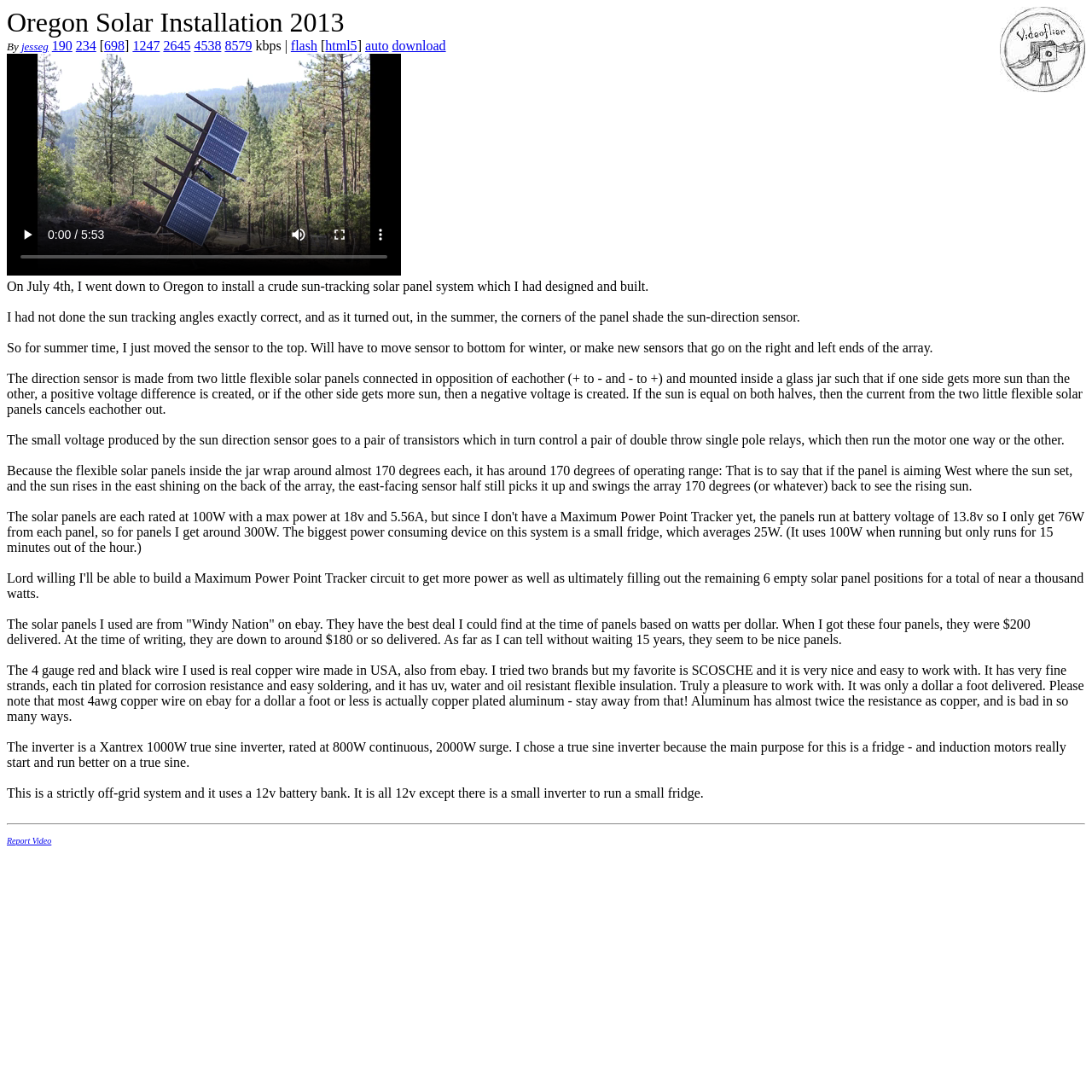What is the author's name?
Can you provide an in-depth and detailed response to the question?

The author's name is mentioned in the link 'jesseg' which is located at the top of the webpage, indicating that the author is jesseg.